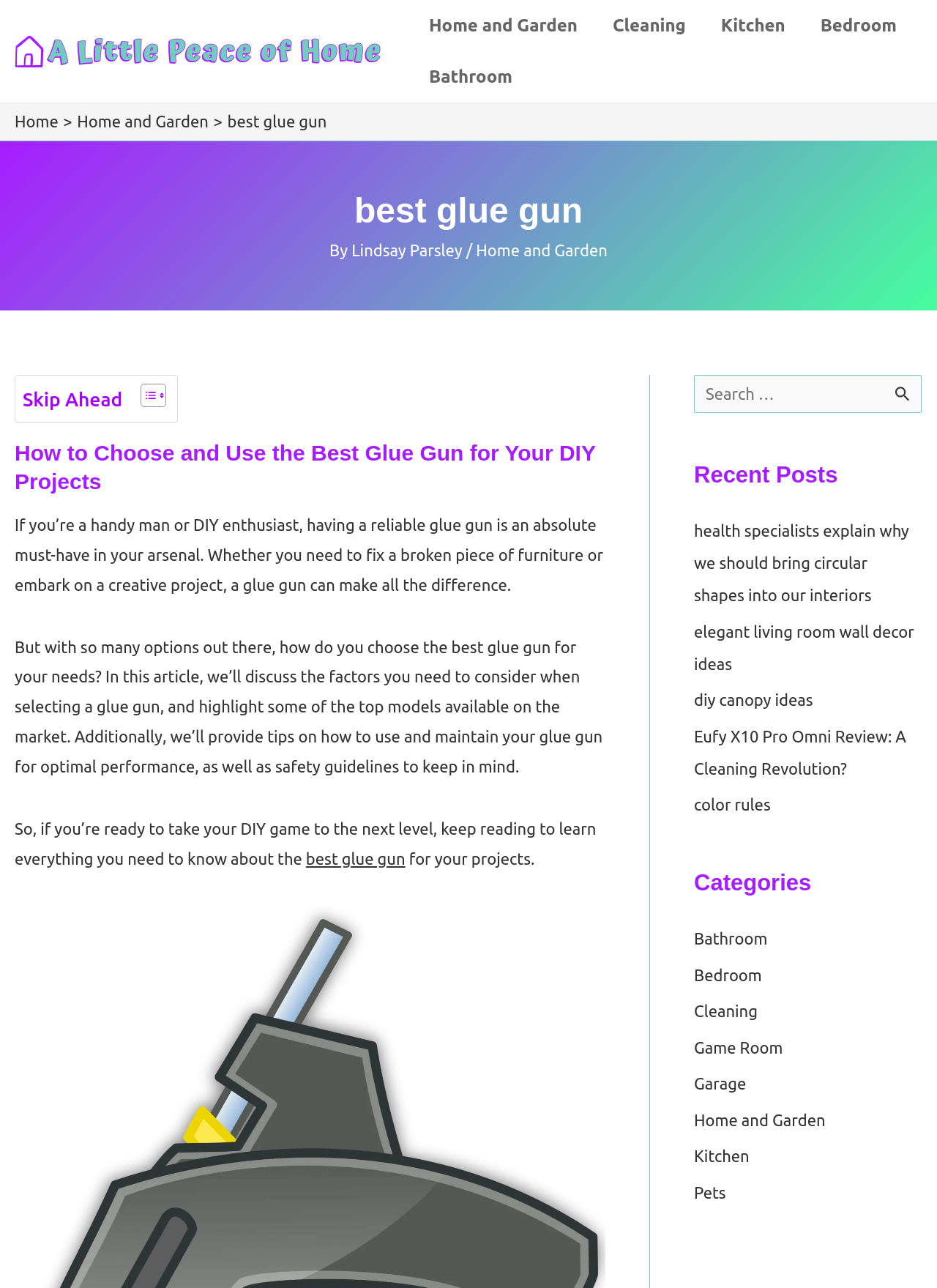Find the bounding box coordinates for the area that should be clicked to accomplish the instruction: "Click on the 'Bathroom' category".

[0.741, 0.722, 0.819, 0.736]